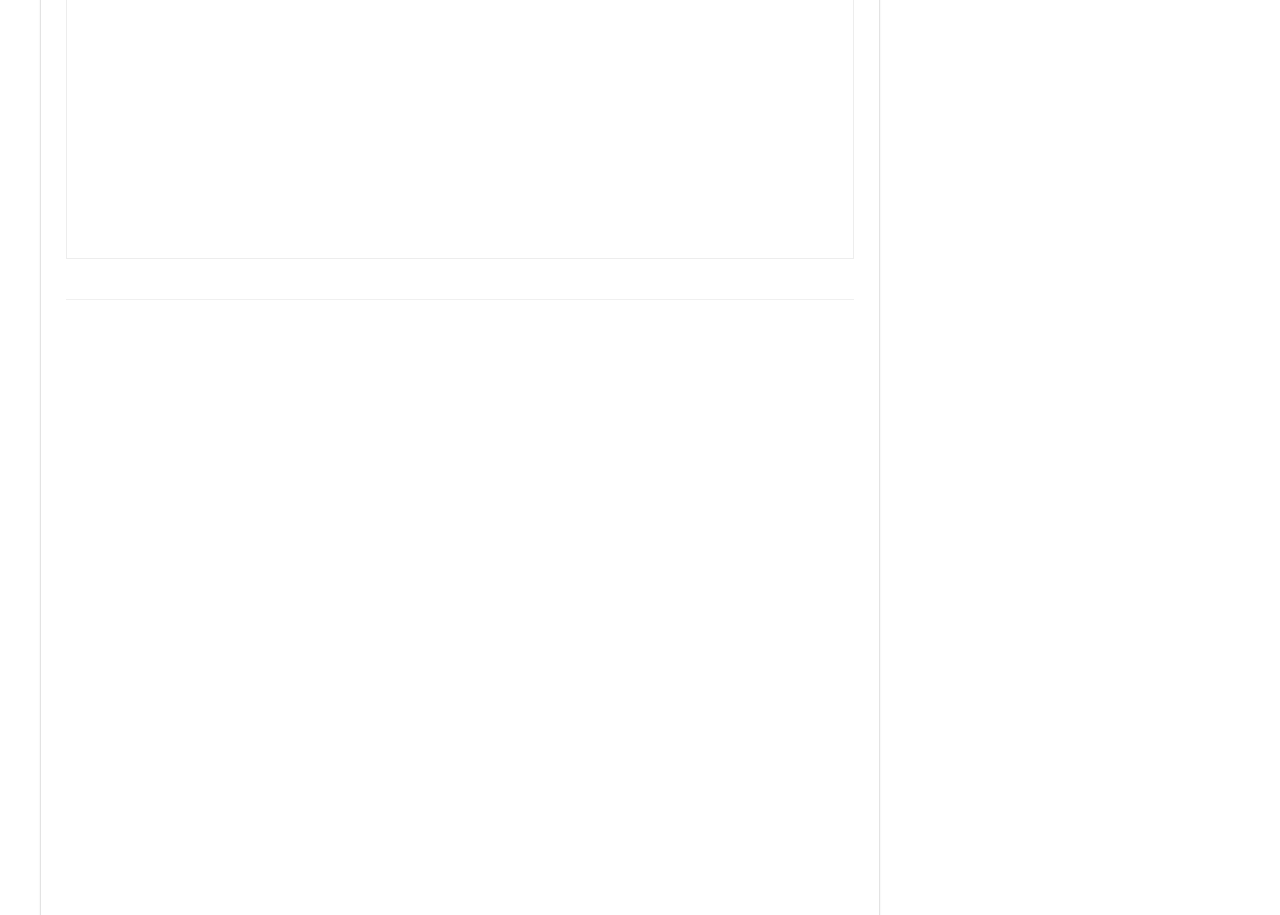Provide a one-word or brief phrase answer to the question:
What is the topic of the first article?

Weed smell